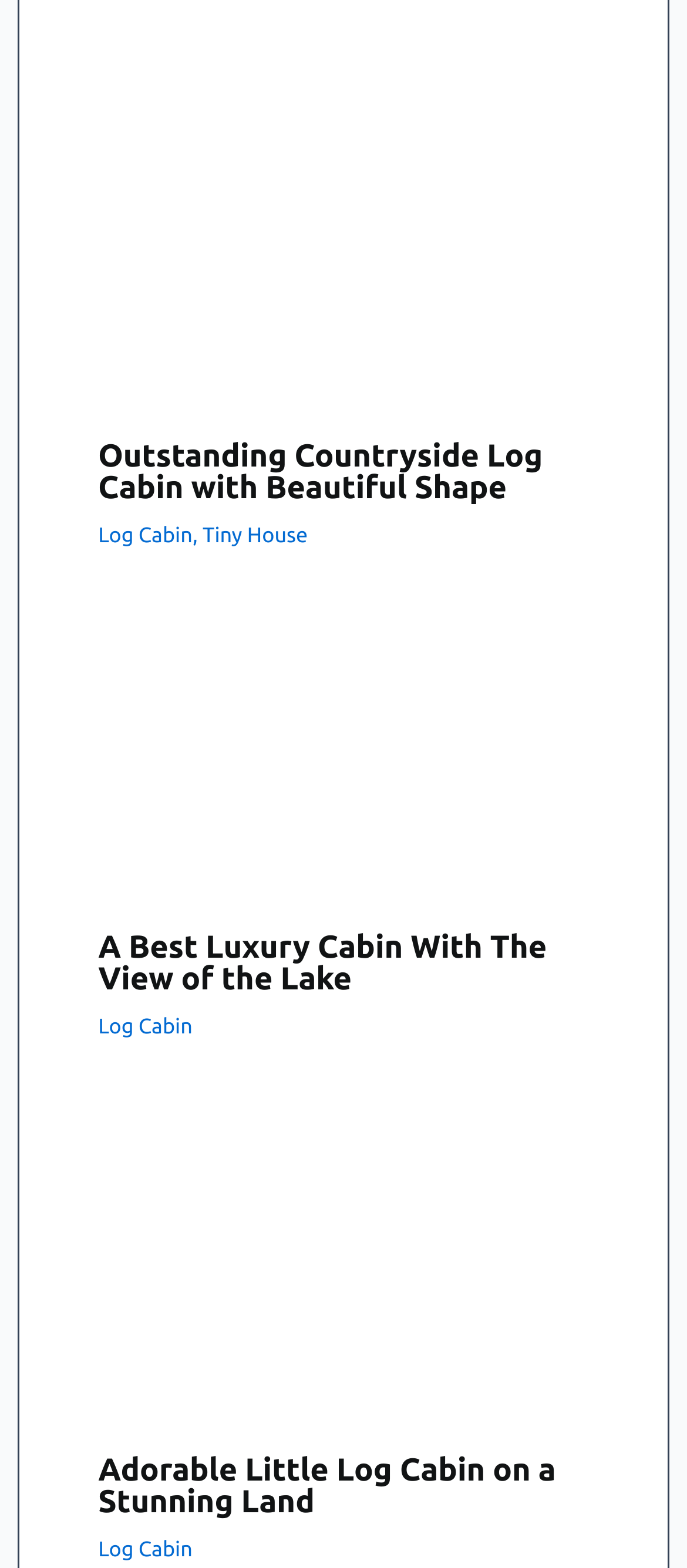Determine the bounding box coordinates of the clickable element to achieve the following action: 'Read more about Adorable Little Log Cabin on a Stunning Land'. Provide the coordinates as four float values between 0 and 1, formatted as [left, top, right, bottom].

[0.143, 0.798, 0.857, 0.82]